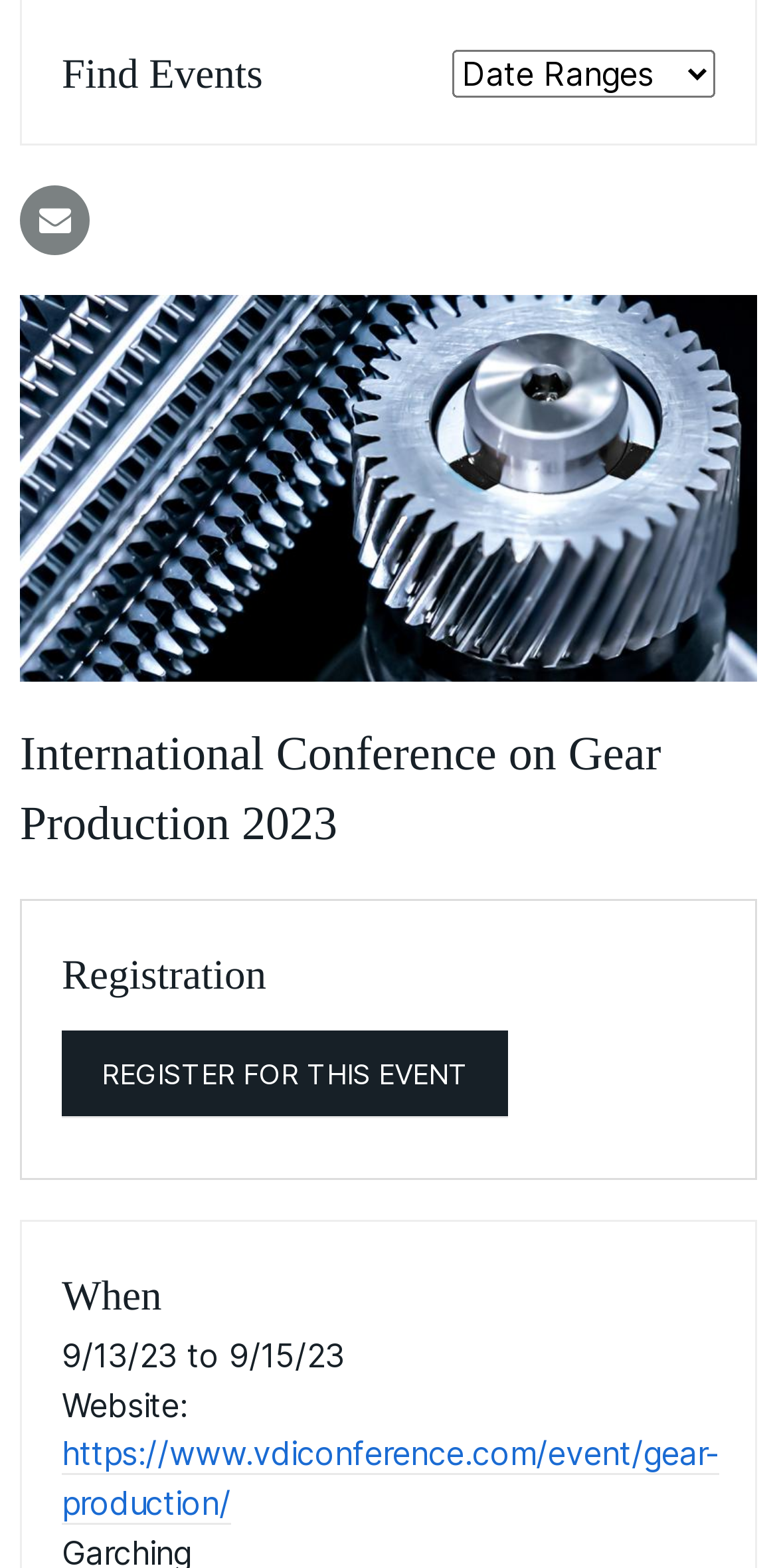Determine the bounding box coordinates (top-left x, top-left y, bottom-right x, bottom-right y) of the UI element described in the following text: Register For This Event

[0.079, 0.657, 0.654, 0.713]